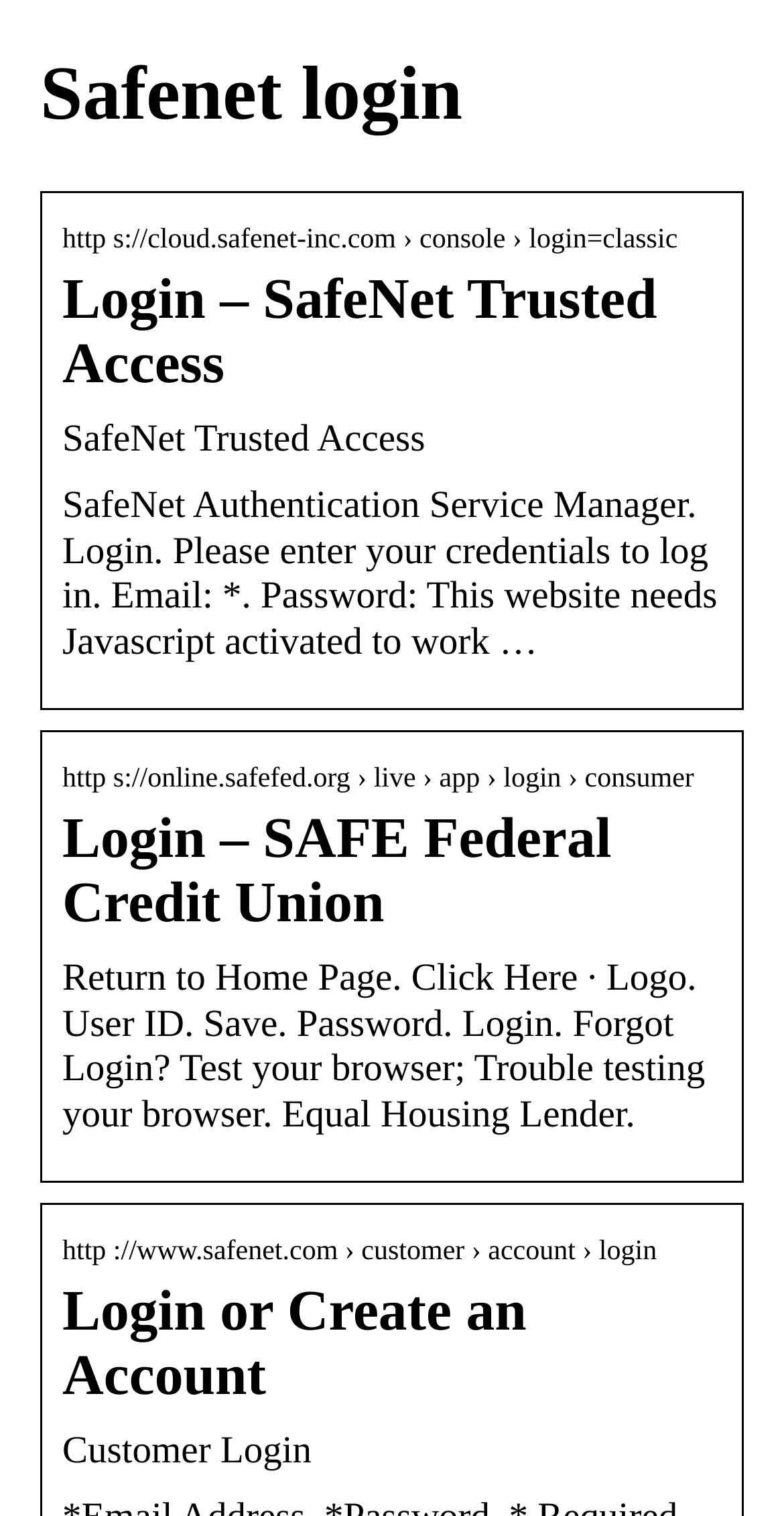Describe in detail what you see on the webpage.

The webpage is a login page for Safenet, with a prominent heading "Safenet login" at the top center of the page. Below this heading, there is a URL "http s://cloud.safenet-inc.com › console › login=classic" displayed in a smaller font. 

Further down, there is a larger heading "Login – SafeNet Trusted Access" followed by a paragraph of text that explains the purpose of the page, which is to log in to the SafeNet Authentication Service Manager. The text also mentions that JavaScript needs to be activated for the website to work.

On the same level as the previous heading, there are two more URLs: "http s://online.safefed.org › live › app › login › consumer" and "http ://www.safenet.com › customer › account › login". These URLs are positioned side by side, with the first one on the left and the second one on the right.

Below these URLs, there is another heading "Login – SAFE Federal Credit Union" followed by a section that contains a logo, a user ID field, a password field, and a login button. There are also links to return to the home page, forgot login, and test browser functionality.

At the bottom of the page, there is a final heading "Login or Create an Account" and a "Customer Login" button positioned at the bottom center of the page.